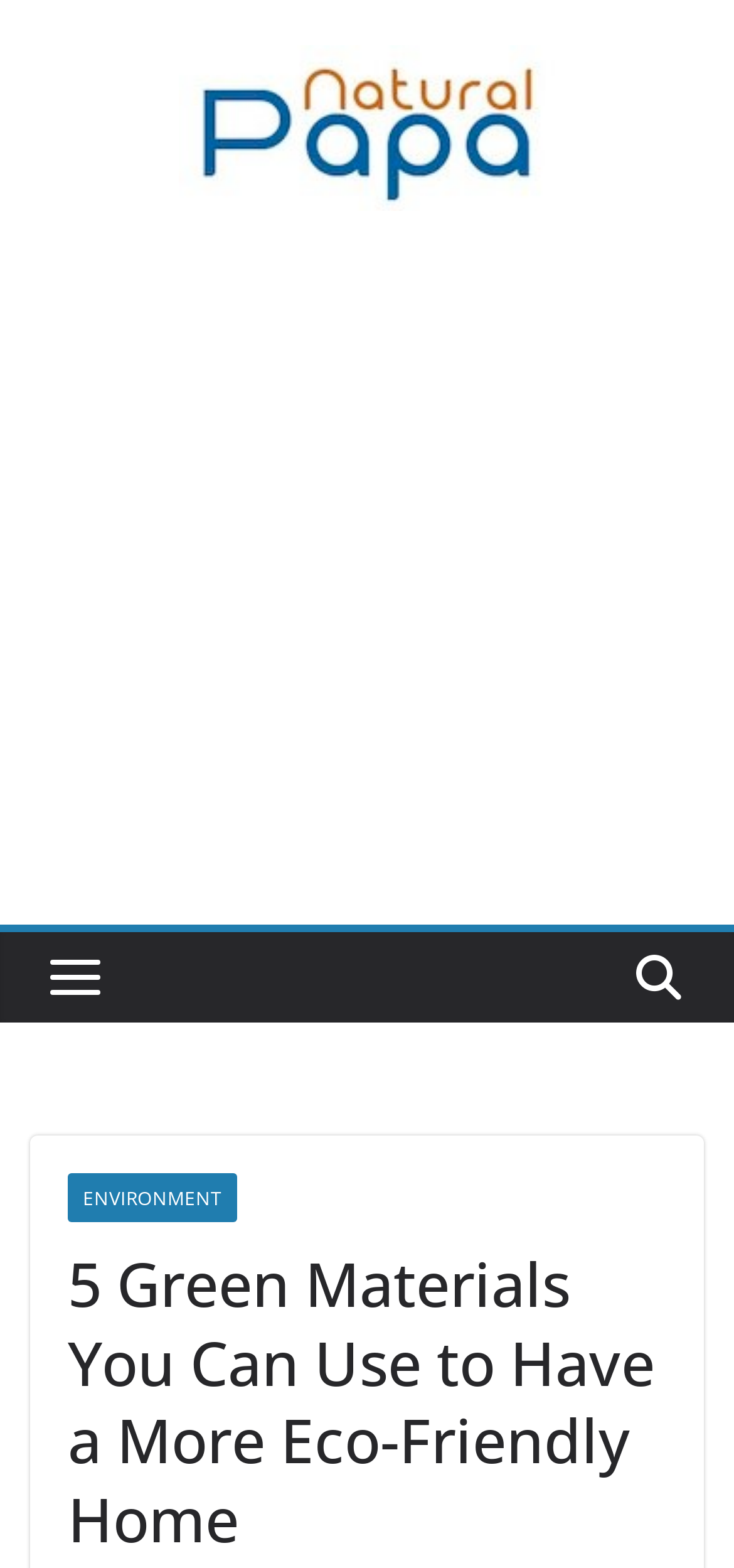Please identify the primary heading of the webpage and give its text content.

5 Green Materials You Can Use to Have a More Eco-Friendly Home